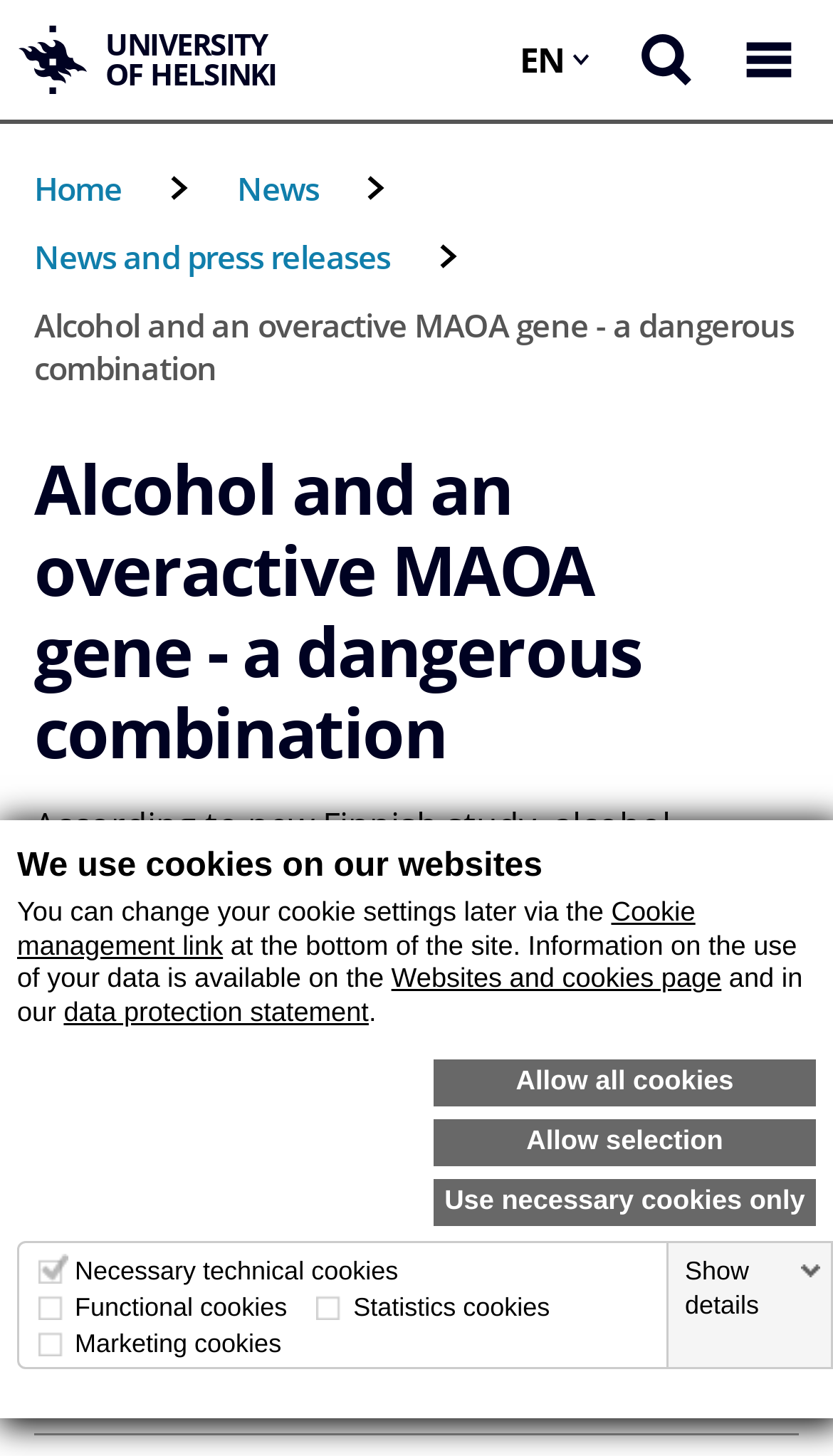Identify the bounding box coordinates for the region to click in order to carry out this instruction: "Search for something". Provide the coordinates using four float numbers between 0 and 1, formatted as [left, top, right, bottom].

[0.744, 0.0, 0.856, 0.082]